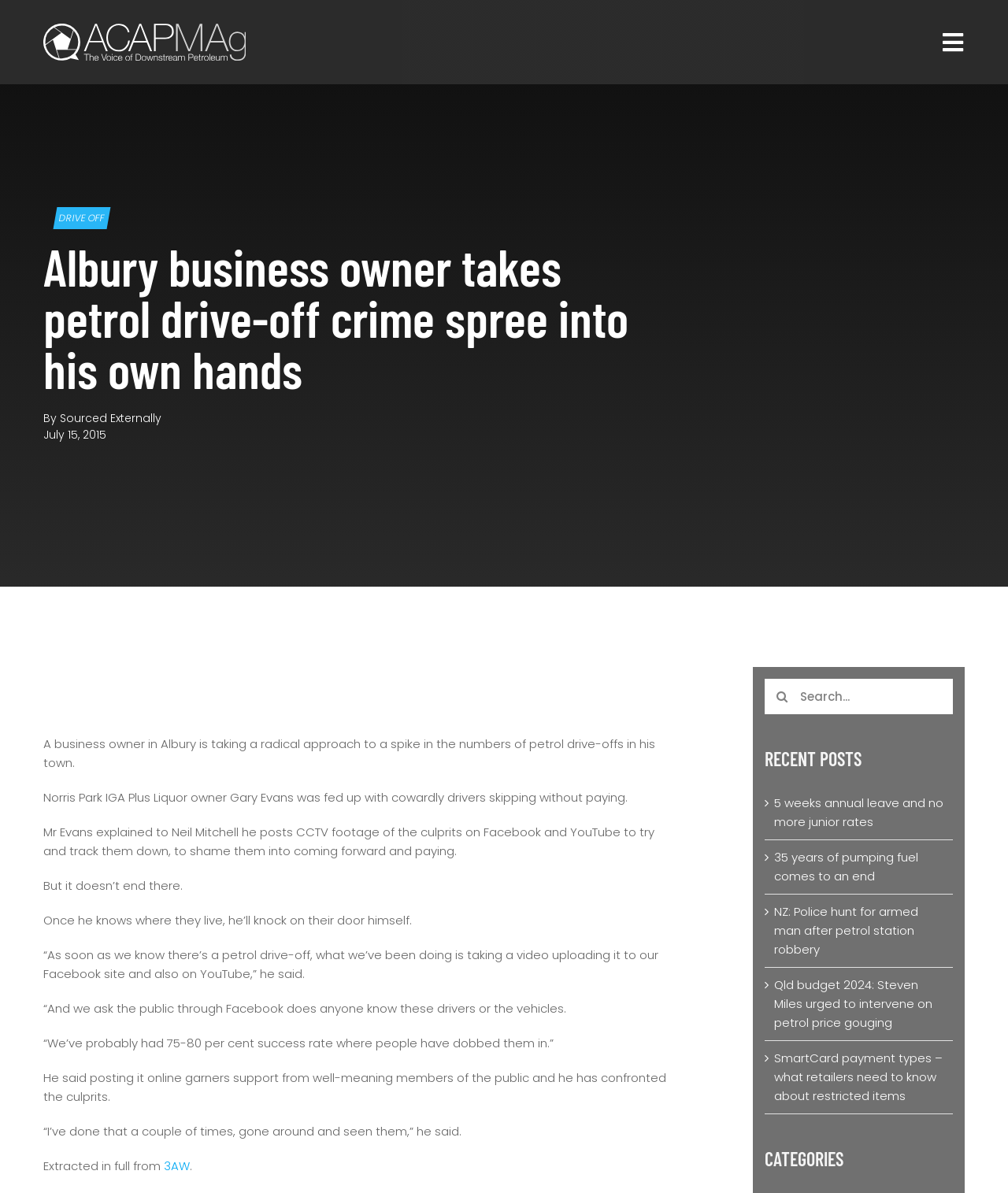Could you specify the bounding box coordinates for the clickable section to complete the following instruction: "Visit the 'ABOUT' page"?

[0.0, 0.058, 1.0, 0.095]